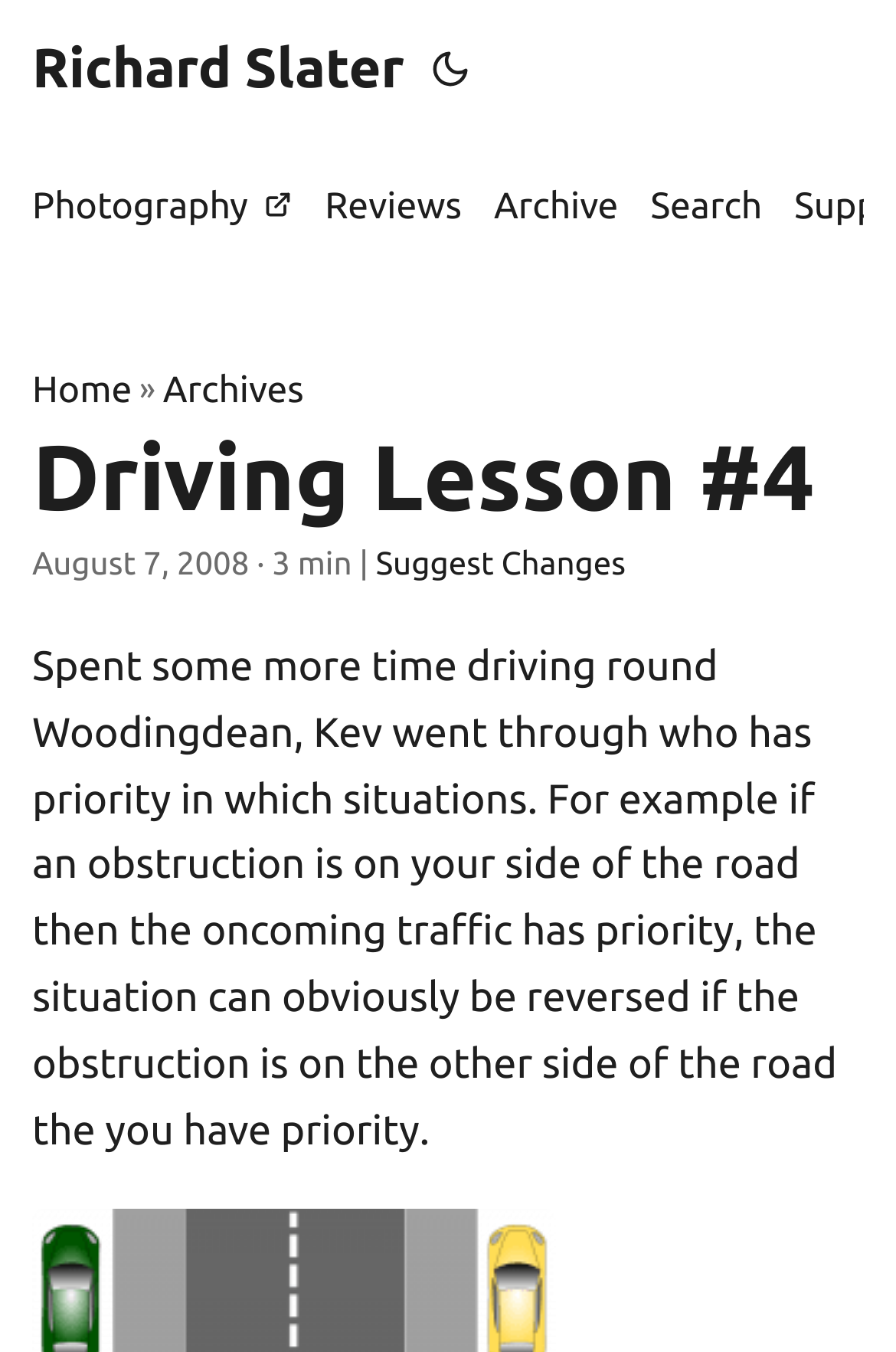What is the date of this driving lesson?
From the screenshot, supply a one-word or short-phrase answer.

August 7, 2008